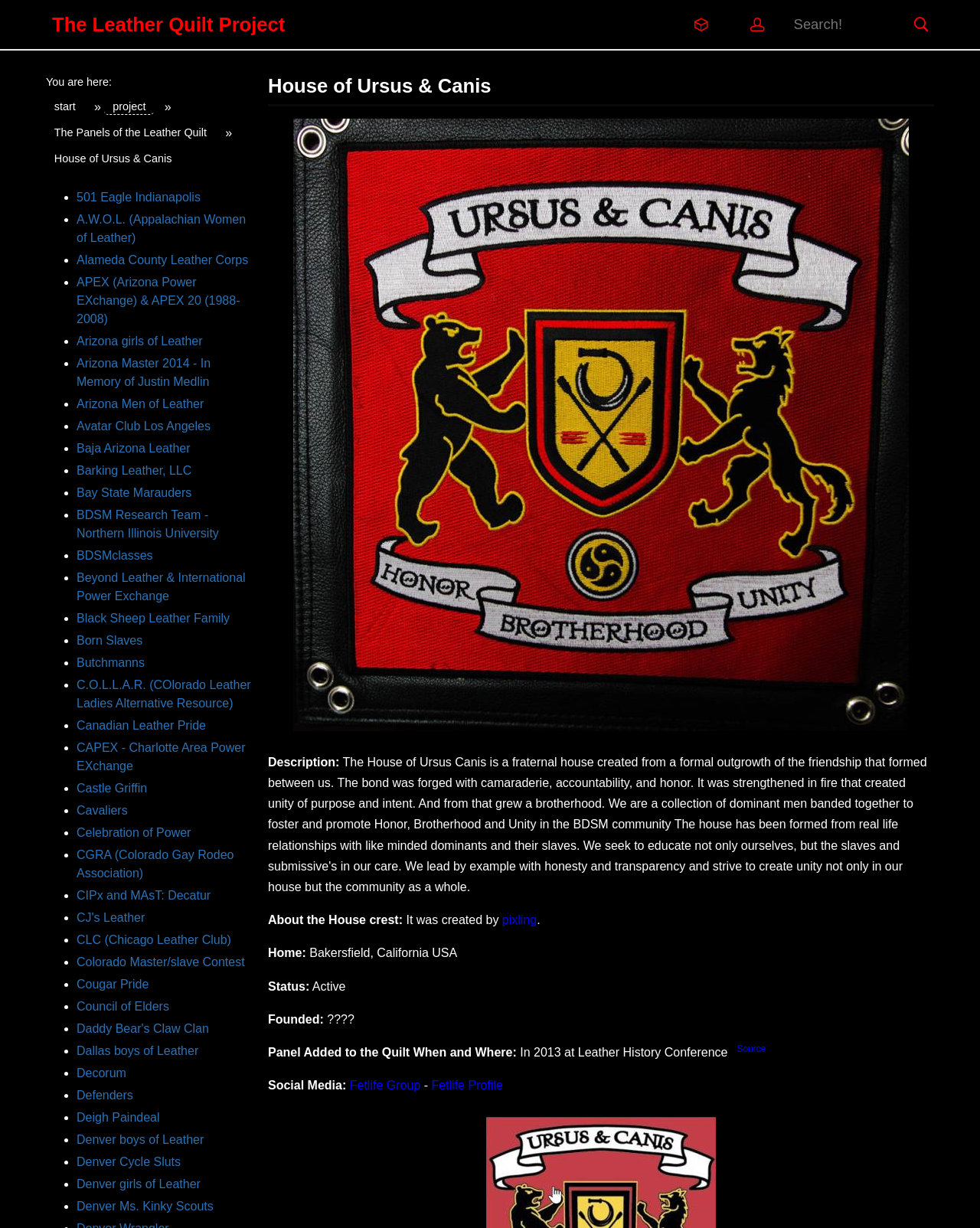Can you identify the bounding box coordinates of the clickable region needed to carry out this instruction: 'Search for something'? The coordinates should be four float numbers within the range of 0 to 1, stated as [left, top, right, bottom].

[0.801, 0.009, 0.926, 0.031]